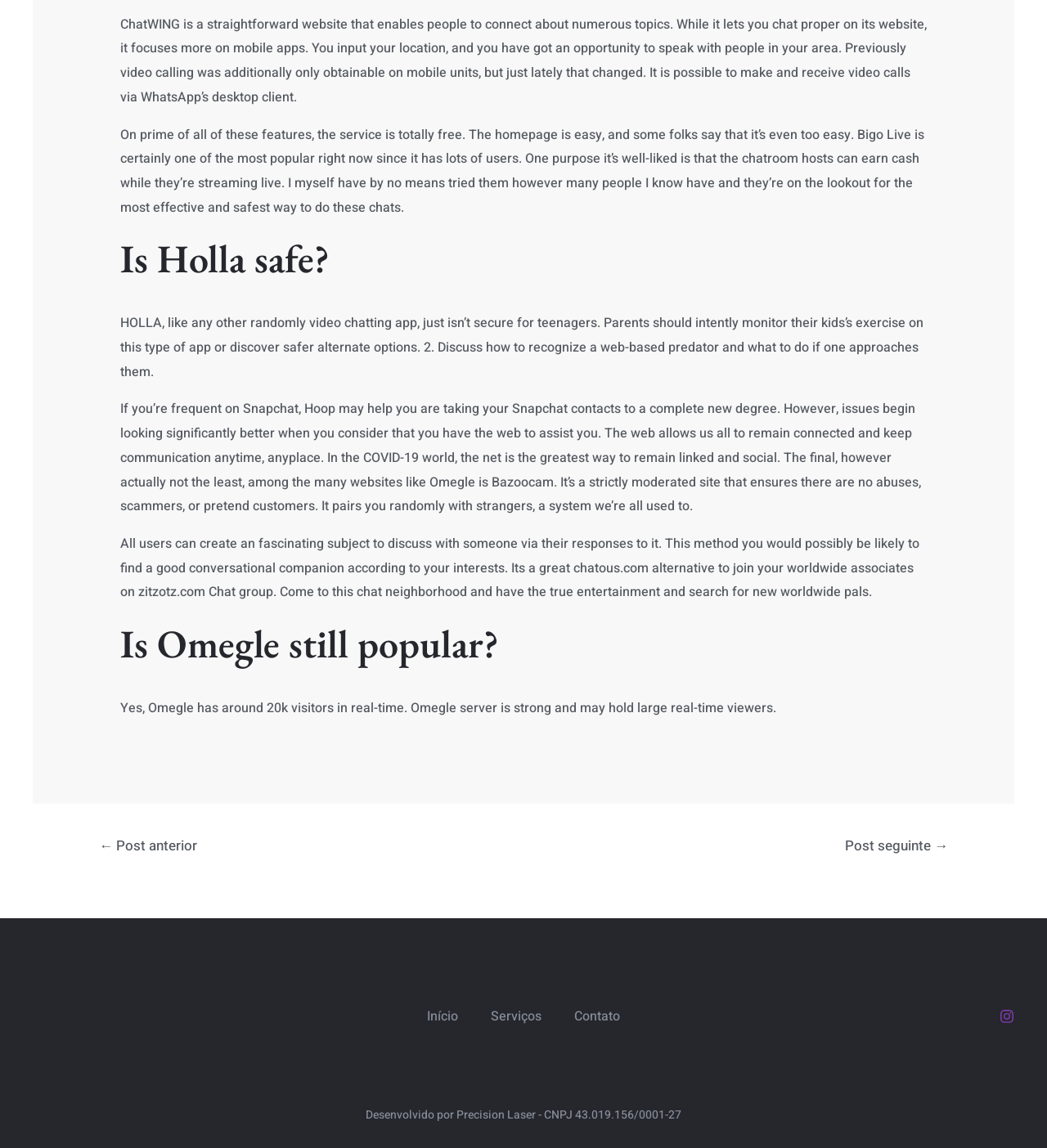Is Omegle still popular?
Provide a well-explained and detailed answer to the question.

The webpage states that Omegle has around 20k visitors in real-time, indicating that it is still a popular platform for video chatting.